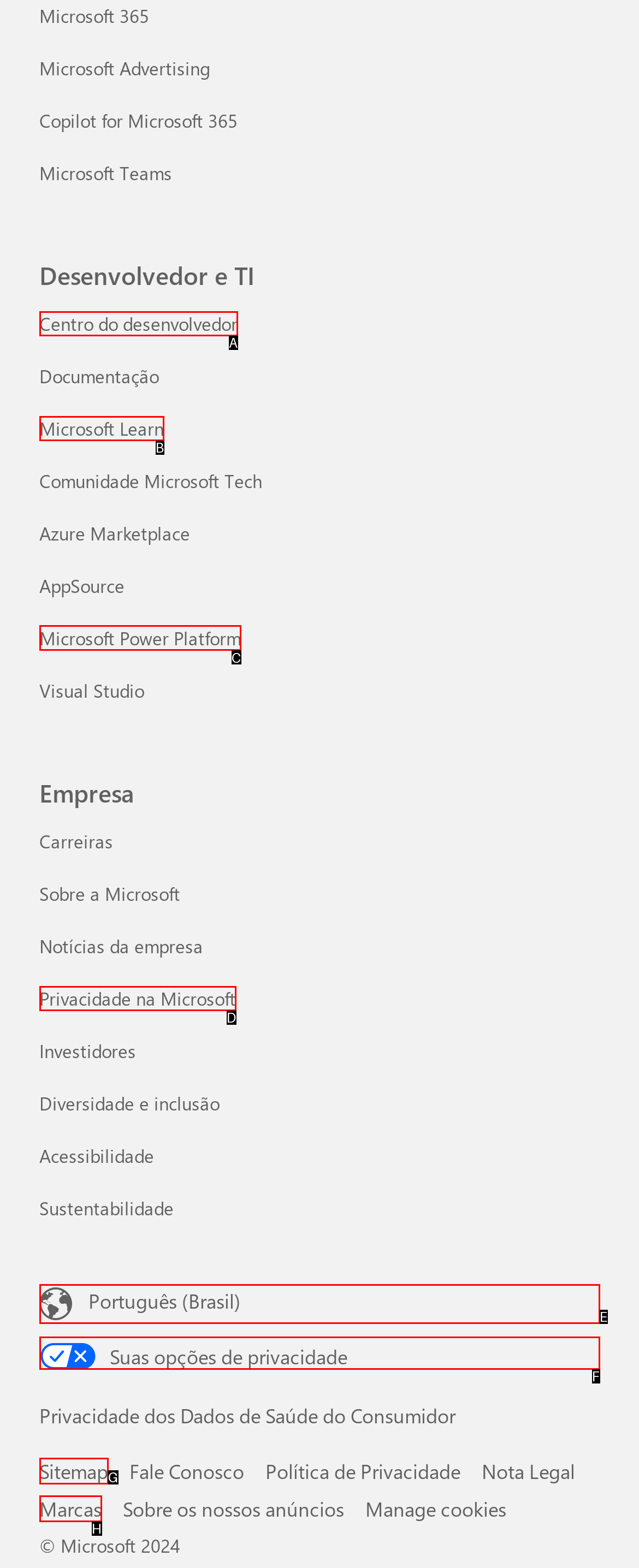Tell me which letter corresponds to the UI element that should be clicked to fulfill this instruction: Learn about Microsoft Power Platform
Answer using the letter of the chosen option directly.

C